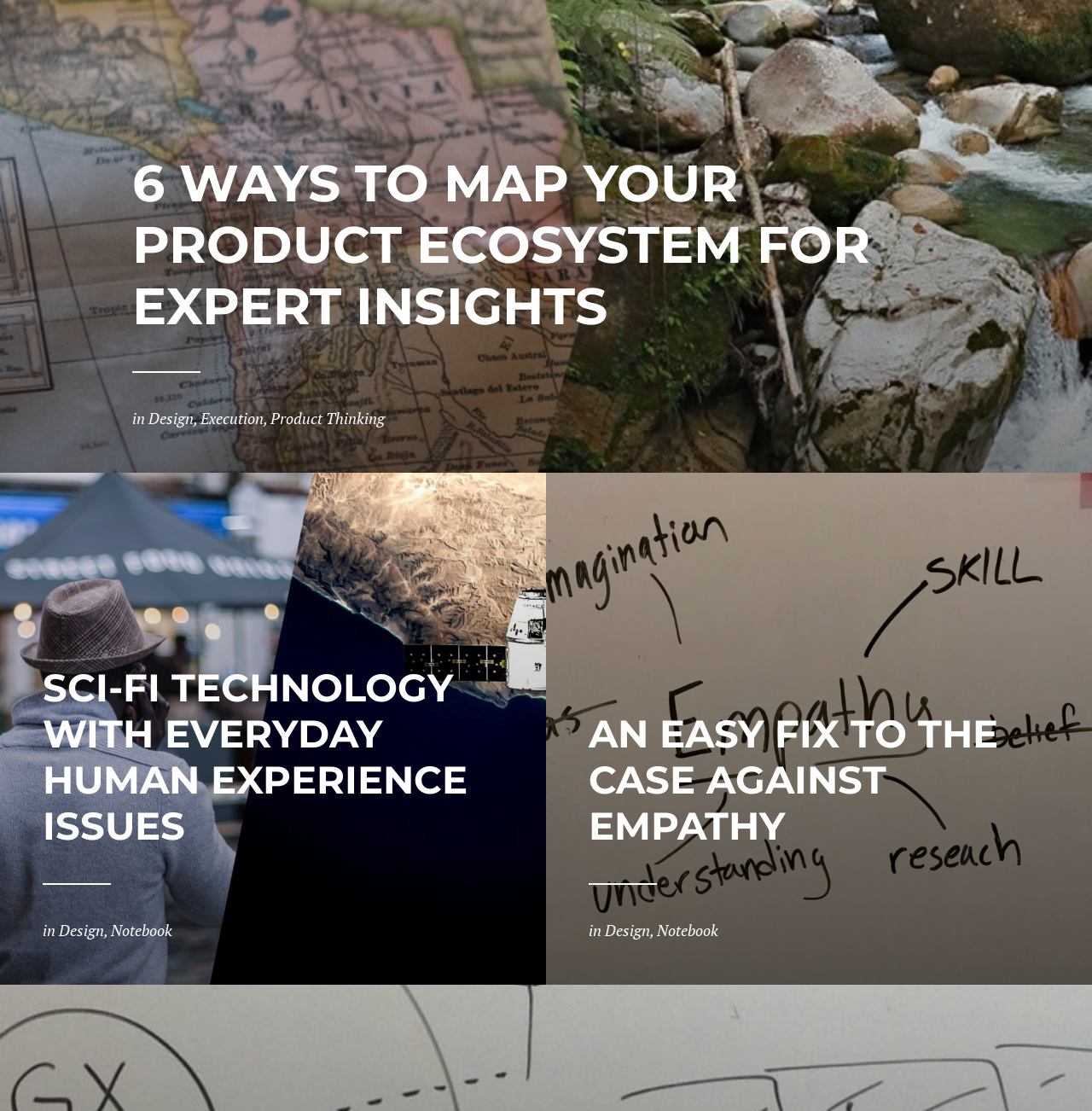What categories are mentioned in the footer of the second article?
Answer briefly with a single word or phrase based on the image.

Design, Notebook